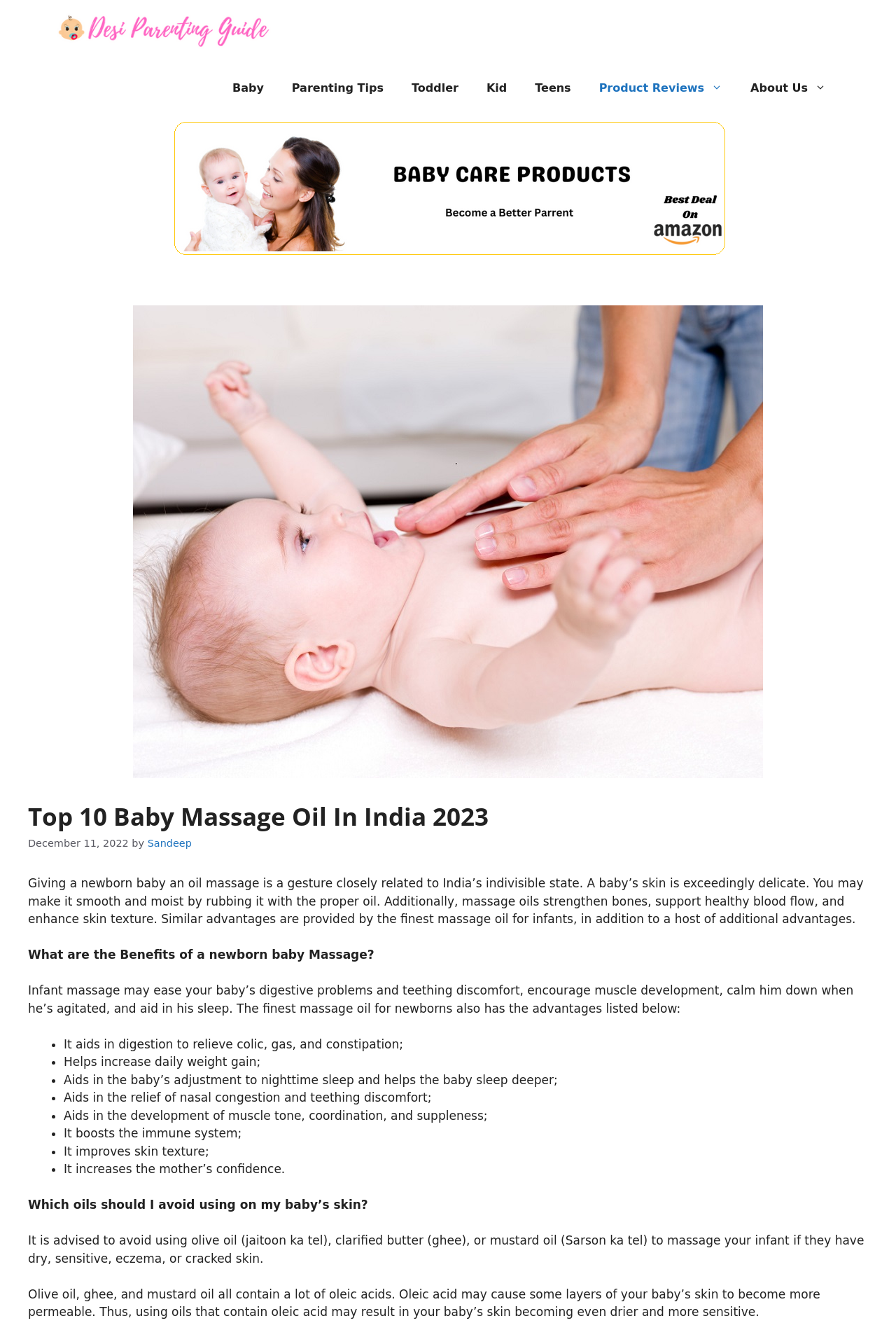Determine the bounding box for the HTML element described here: "Parenting Tips". The coordinates should be given as [left, top, right, bottom] with each number being a float between 0 and 1.

[0.31, 0.044, 0.444, 0.089]